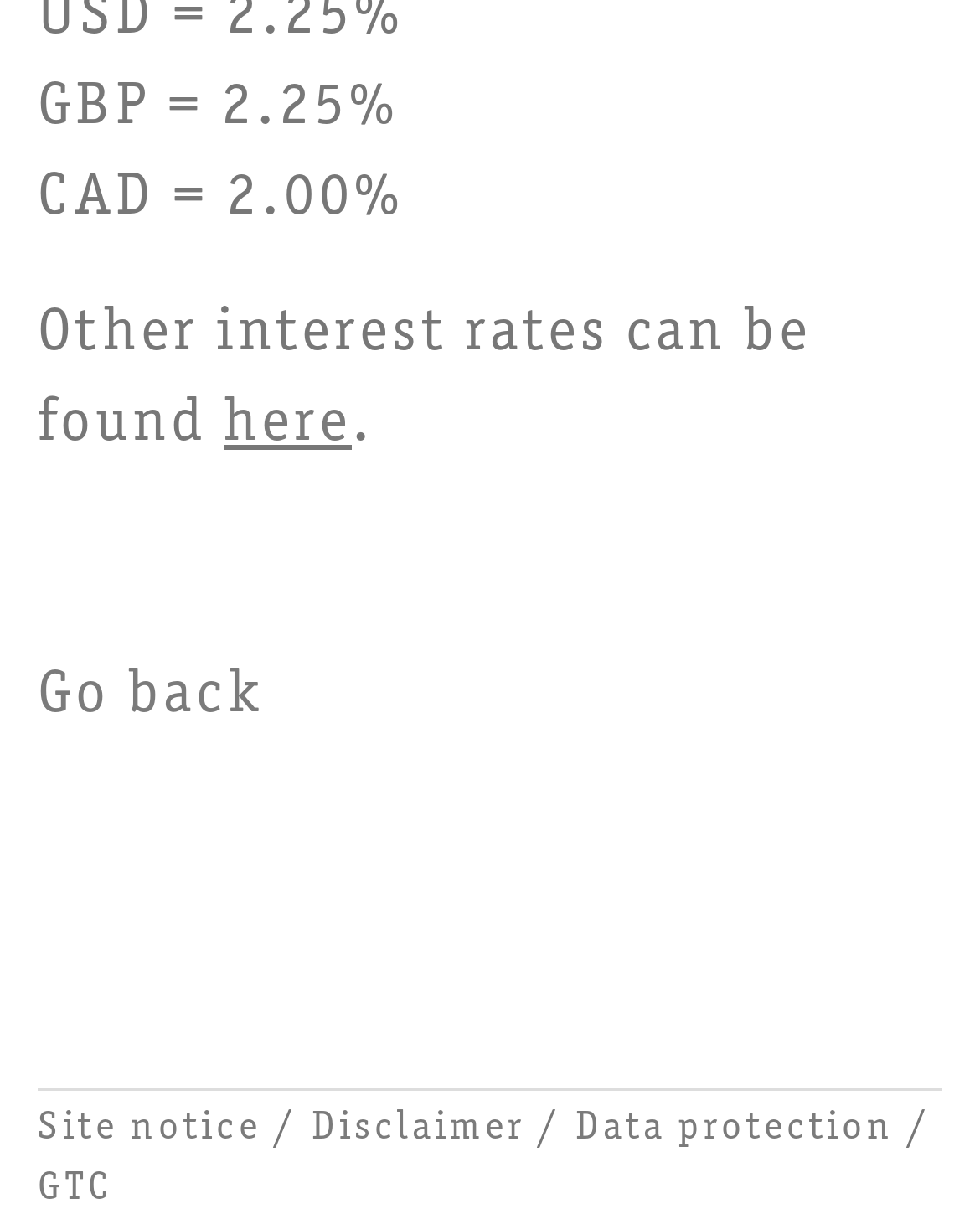Answer the question in a single word or phrase:
How many links are there in the footer?

5